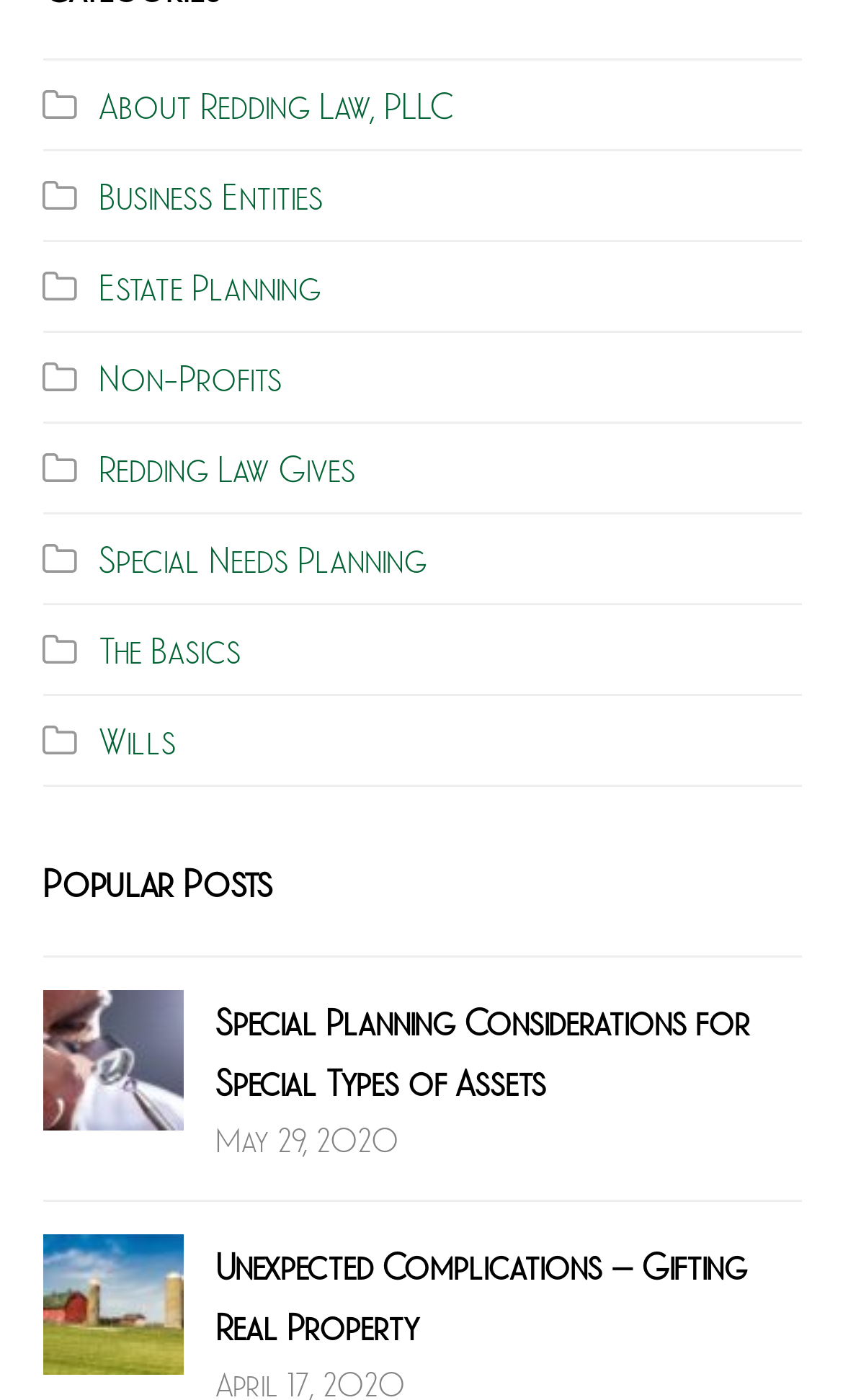Given the element description "Non-Profits", identify the bounding box of the corresponding UI element.

[0.05, 0.254, 0.335, 0.284]